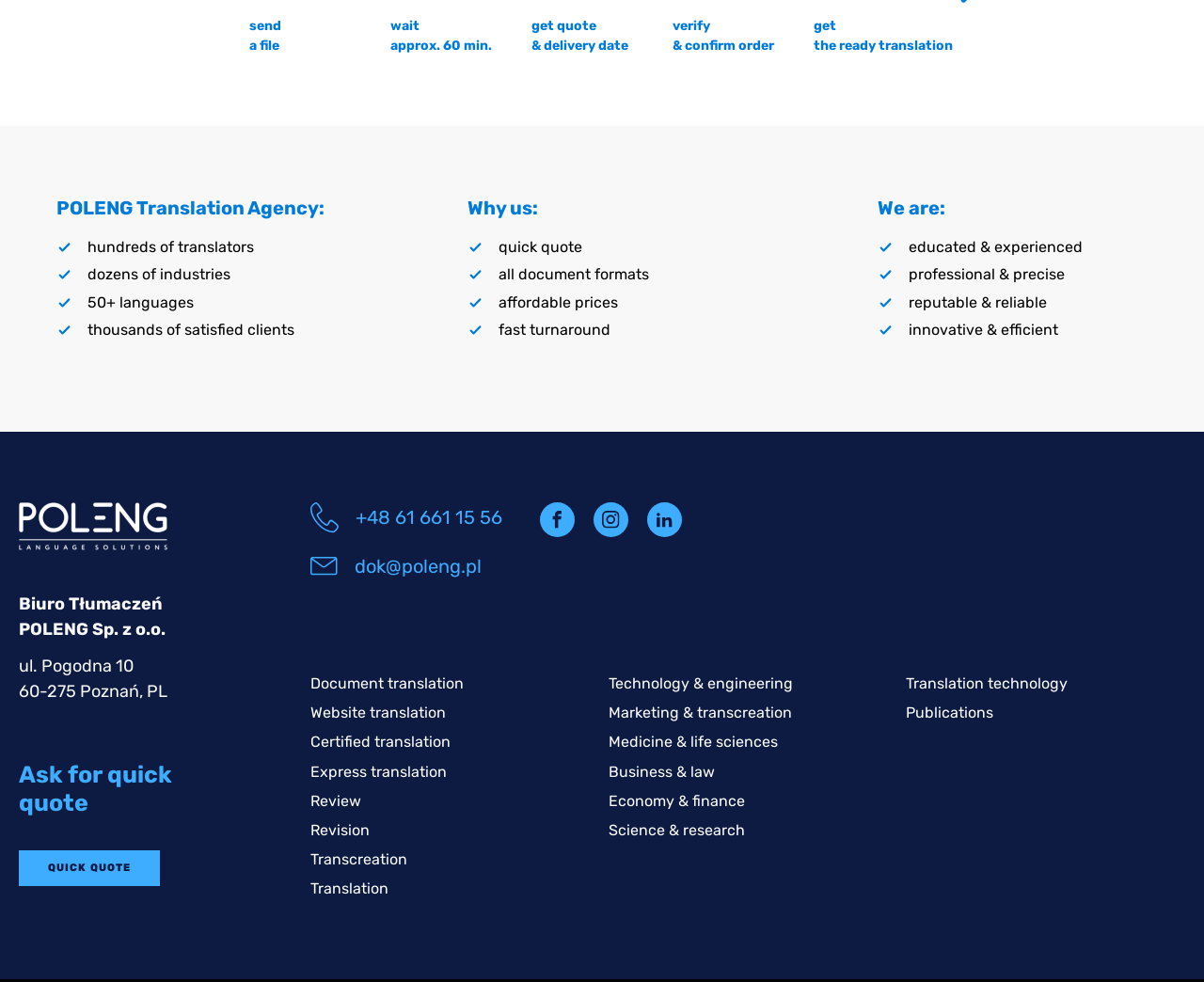What is the phone number of the agency?
Look at the image and answer with only one word or phrase.

+48 61 661 15 56